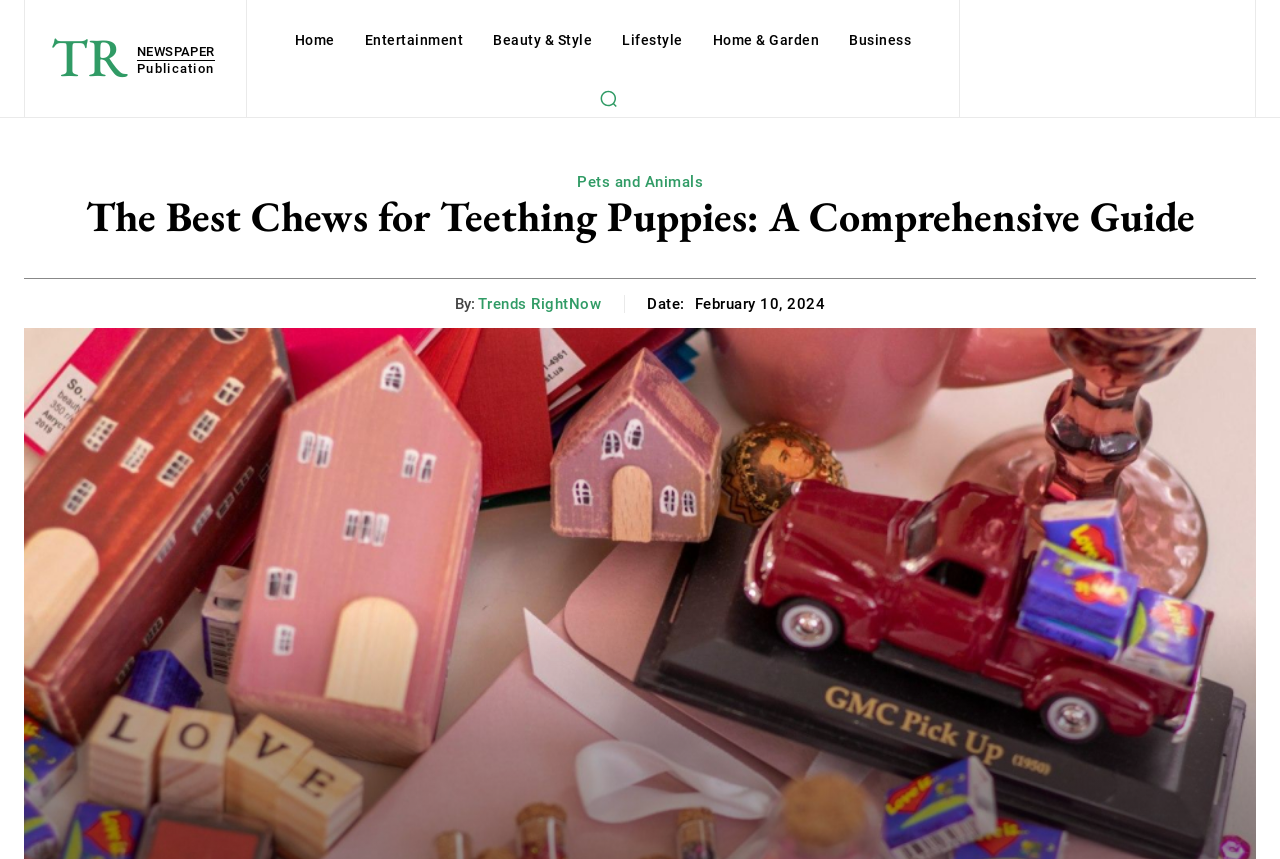Locate the bounding box coordinates of the region to be clicked to comply with the following instruction: "go to home page". The coordinates must be four float numbers between 0 and 1, in the form [left, top, right, bottom].

[0.222, 0.0, 0.269, 0.093]